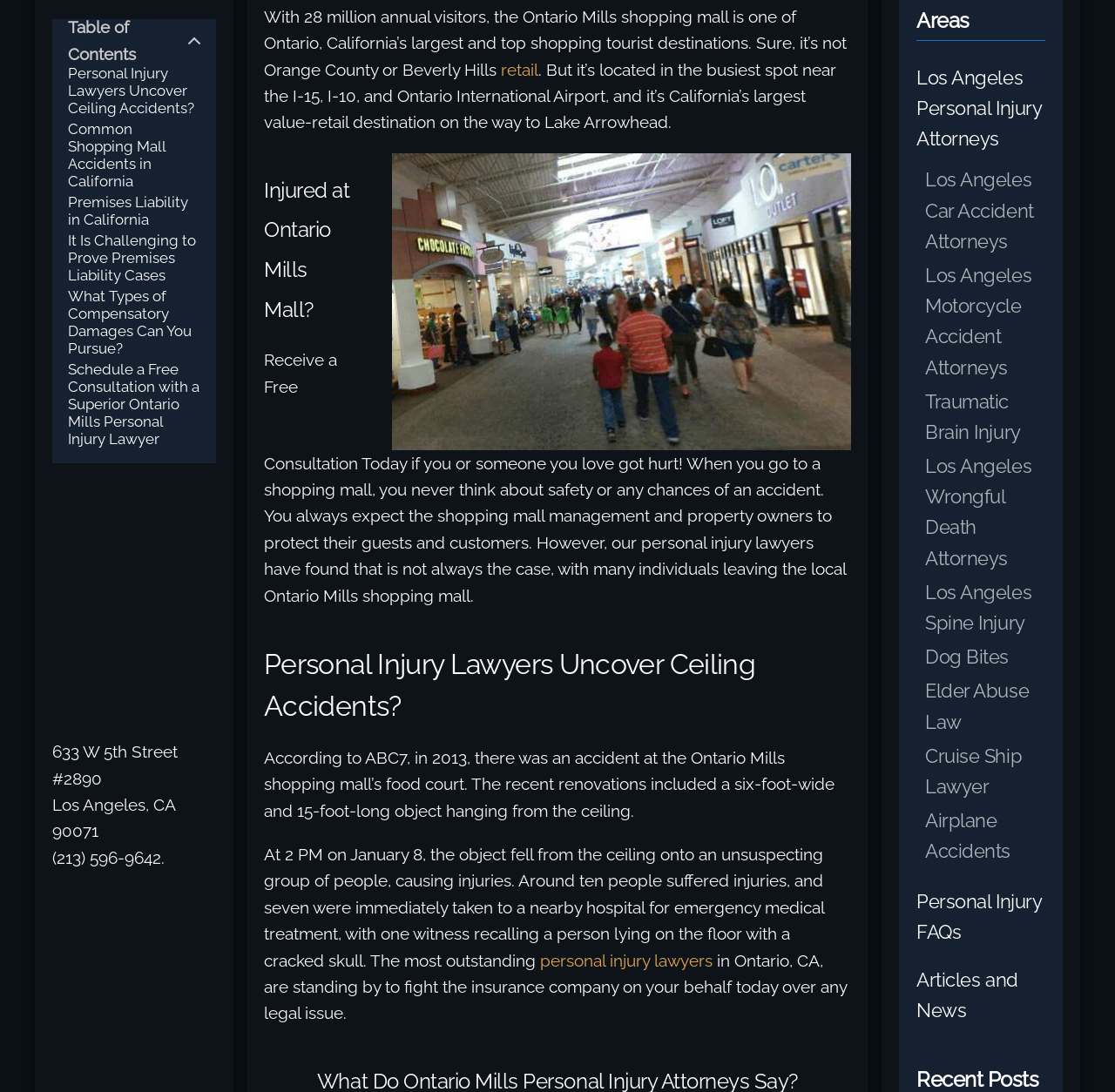What is the purpose of the personal injury lawyers mentioned in the article?
Using the visual information, reply with a single word or short phrase.

To fight the insurance company